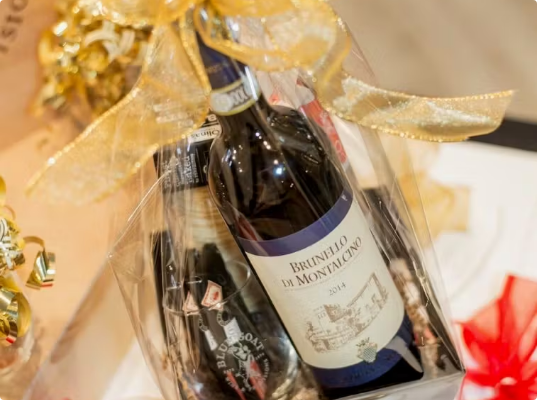What is used to tie the gift basket together?
Offer a detailed and full explanation in response to the question.

The caption describes the gift basket as being 'tied together with a delicate golden ribbon that adds a touch of sophistication', indicating that the ribbon is the material used to tie the basket together.